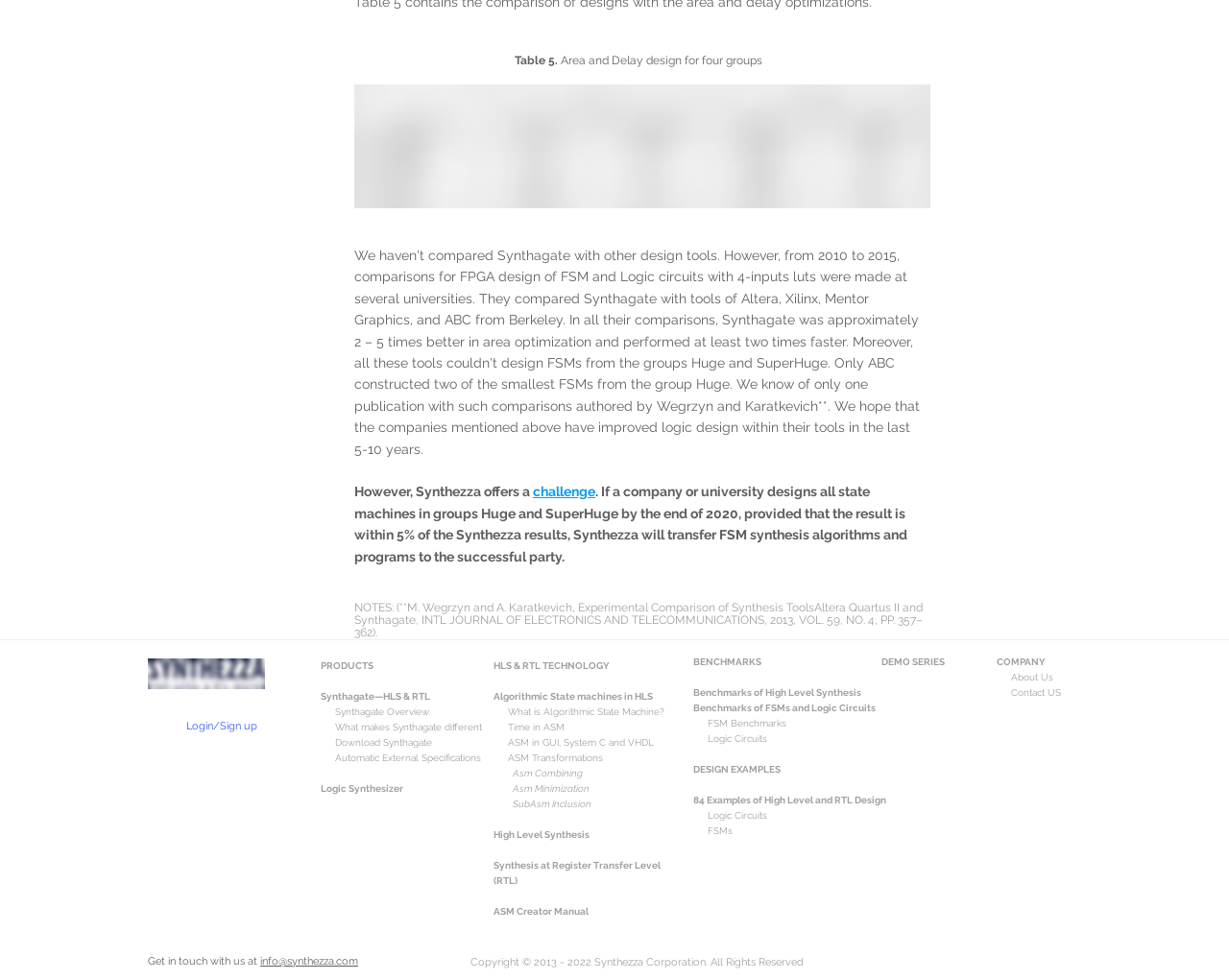Pinpoint the bounding box coordinates of the clickable element needed to complete the instruction: "Read the 'NOTES' section". The coordinates should be provided as four float numbers between 0 and 1: [left, top, right, bottom].

[0.288, 0.613, 0.751, 0.652]